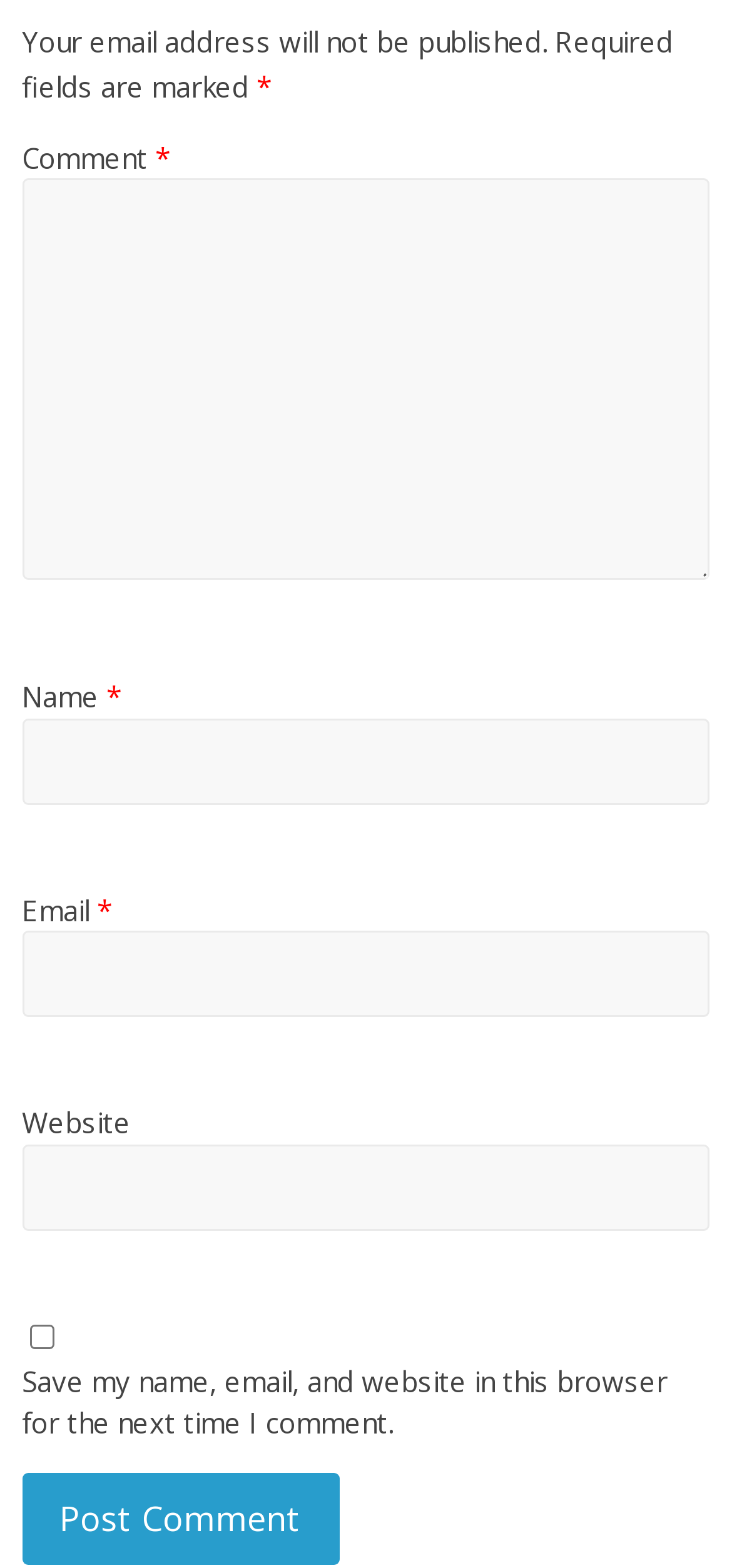Respond with a single word or phrase for the following question: 
How many text fields are there?

4